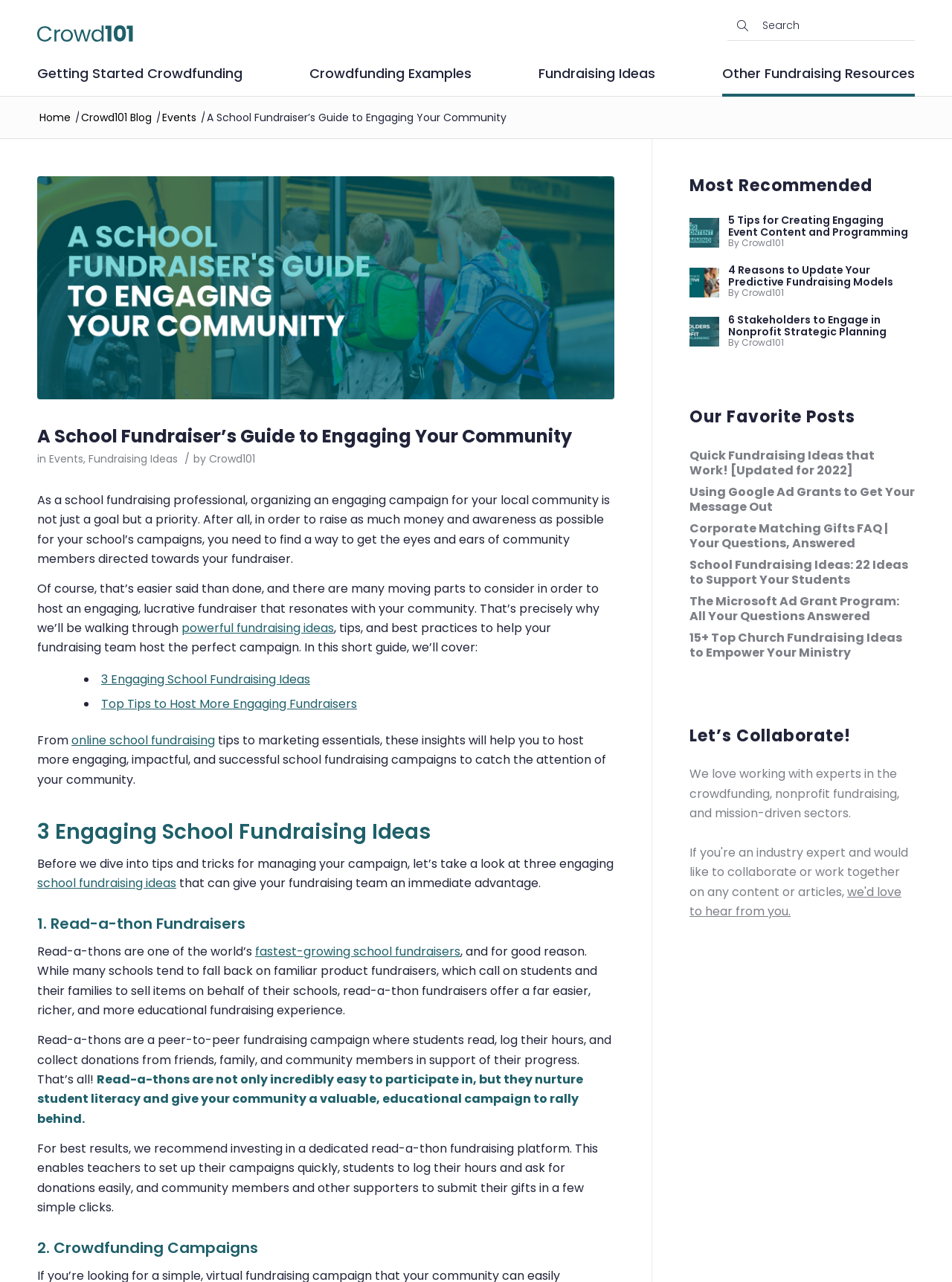What is the purpose of the 'Crowd101 Blog' link?
Look at the image and respond with a one-word or short phrase answer.

To access the Crowd101 blog